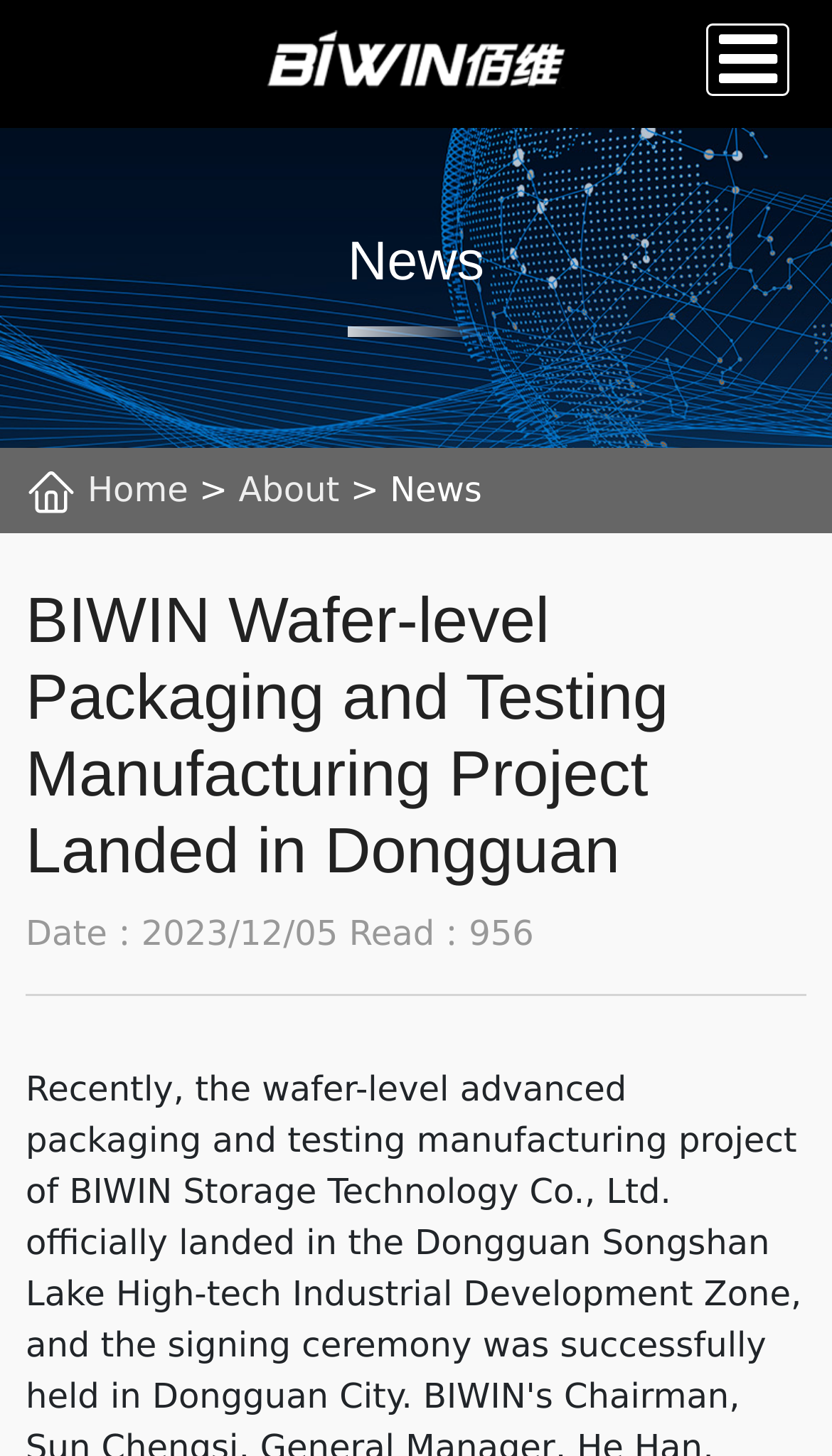What is the type of the image element at the top-right corner?
Your answer should be a single word or phrase derived from the screenshot.

Logo